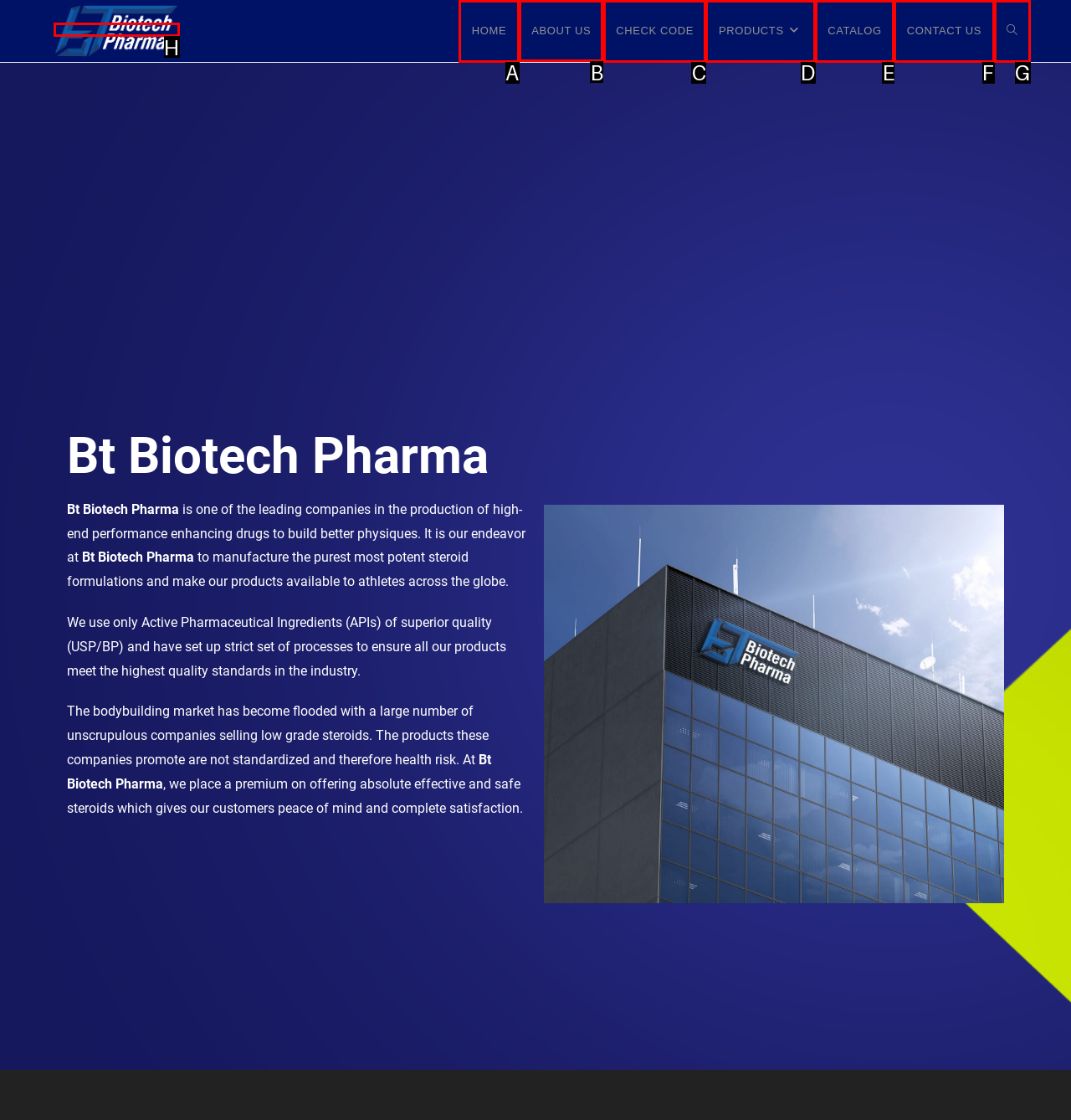Determine which letter corresponds to the UI element to click for this task: learn about the company
Respond with the letter from the available options.

B